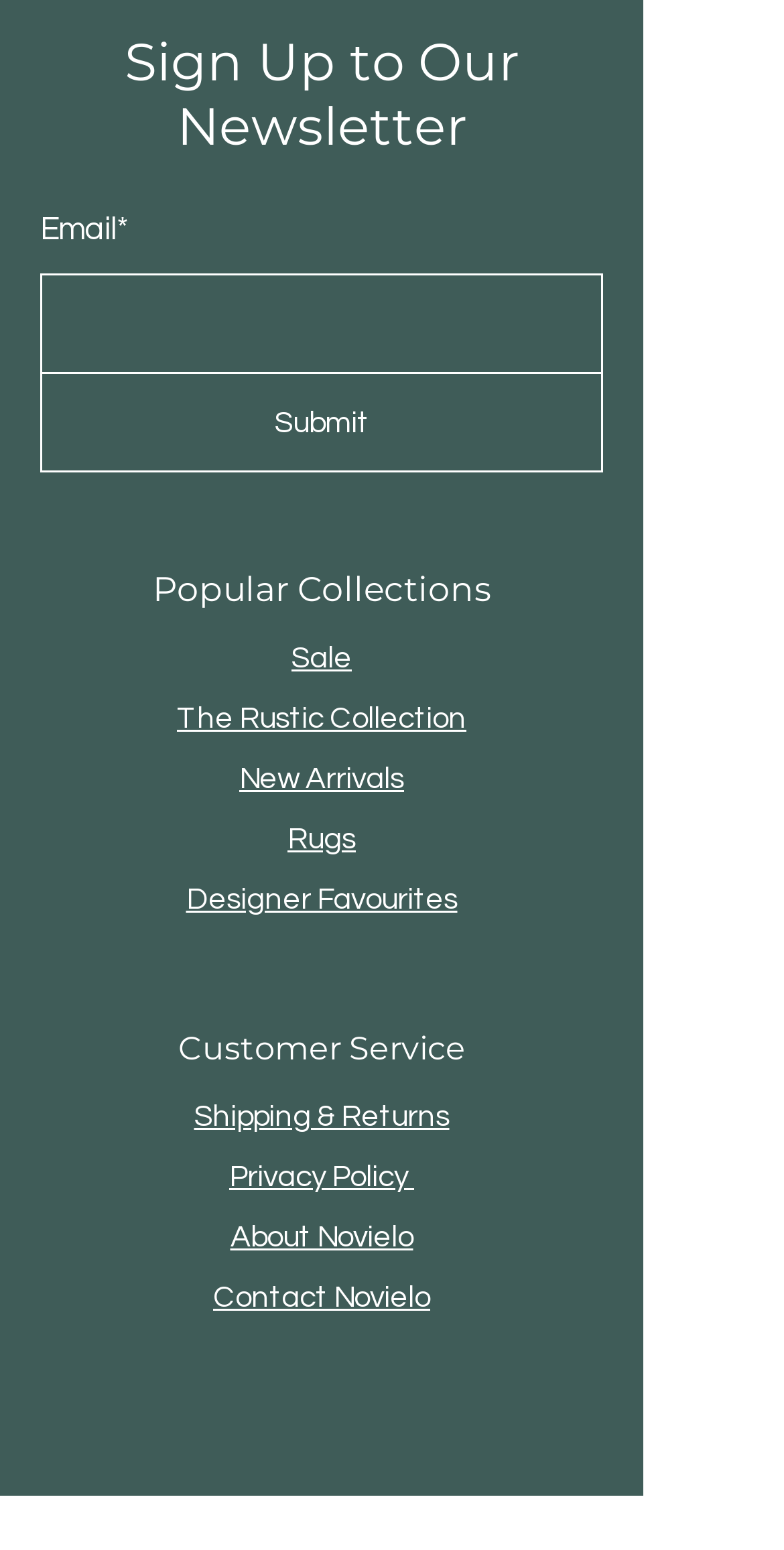Identify the bounding box coordinates for the element you need to click to achieve the following task: "Submit newsletter registration". The coordinates must be four float values ranging from 0 to 1, formatted as [left, top, right, bottom].

[0.051, 0.24, 0.769, 0.305]